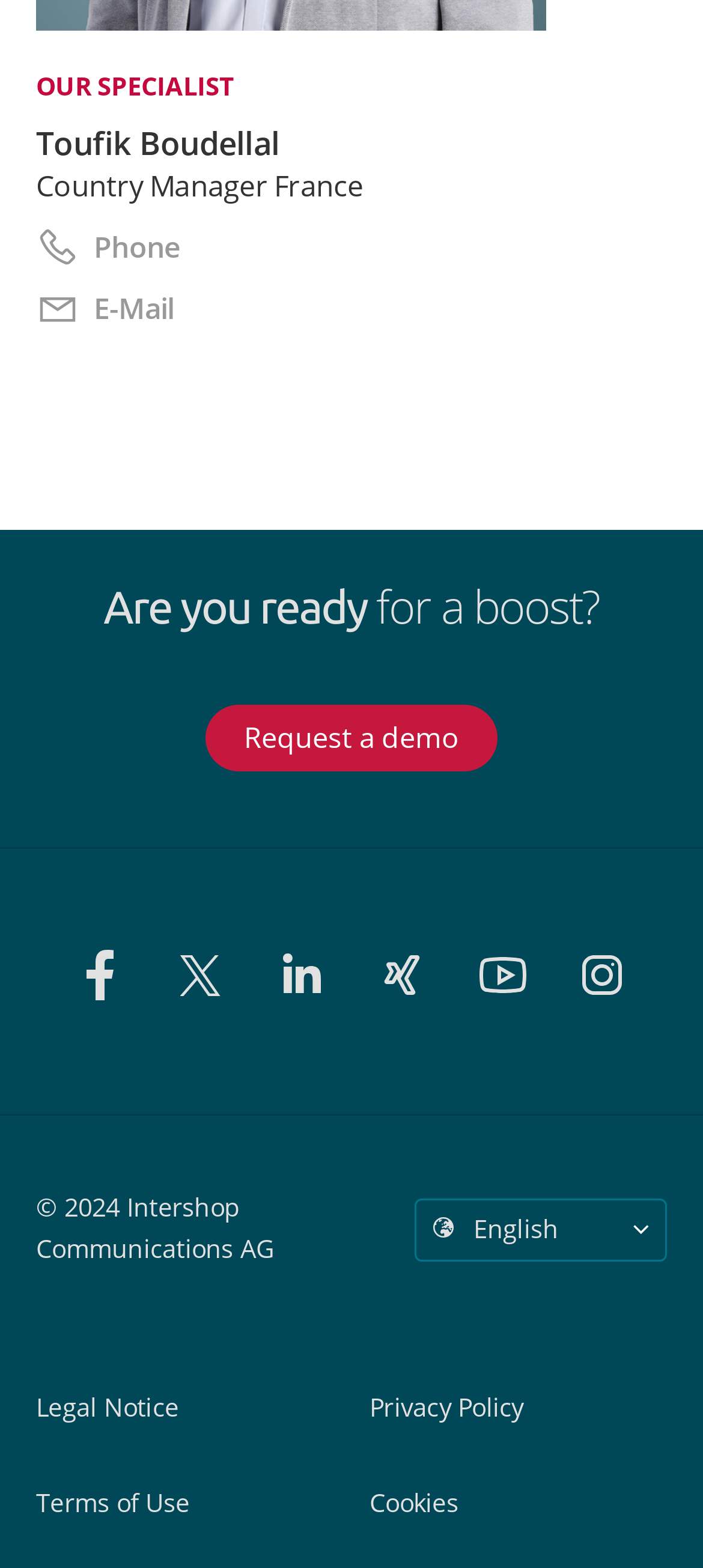Locate the bounding box coordinates of the area where you should click to accomplish the instruction: "Click Phone".

[0.051, 0.142, 0.949, 0.172]